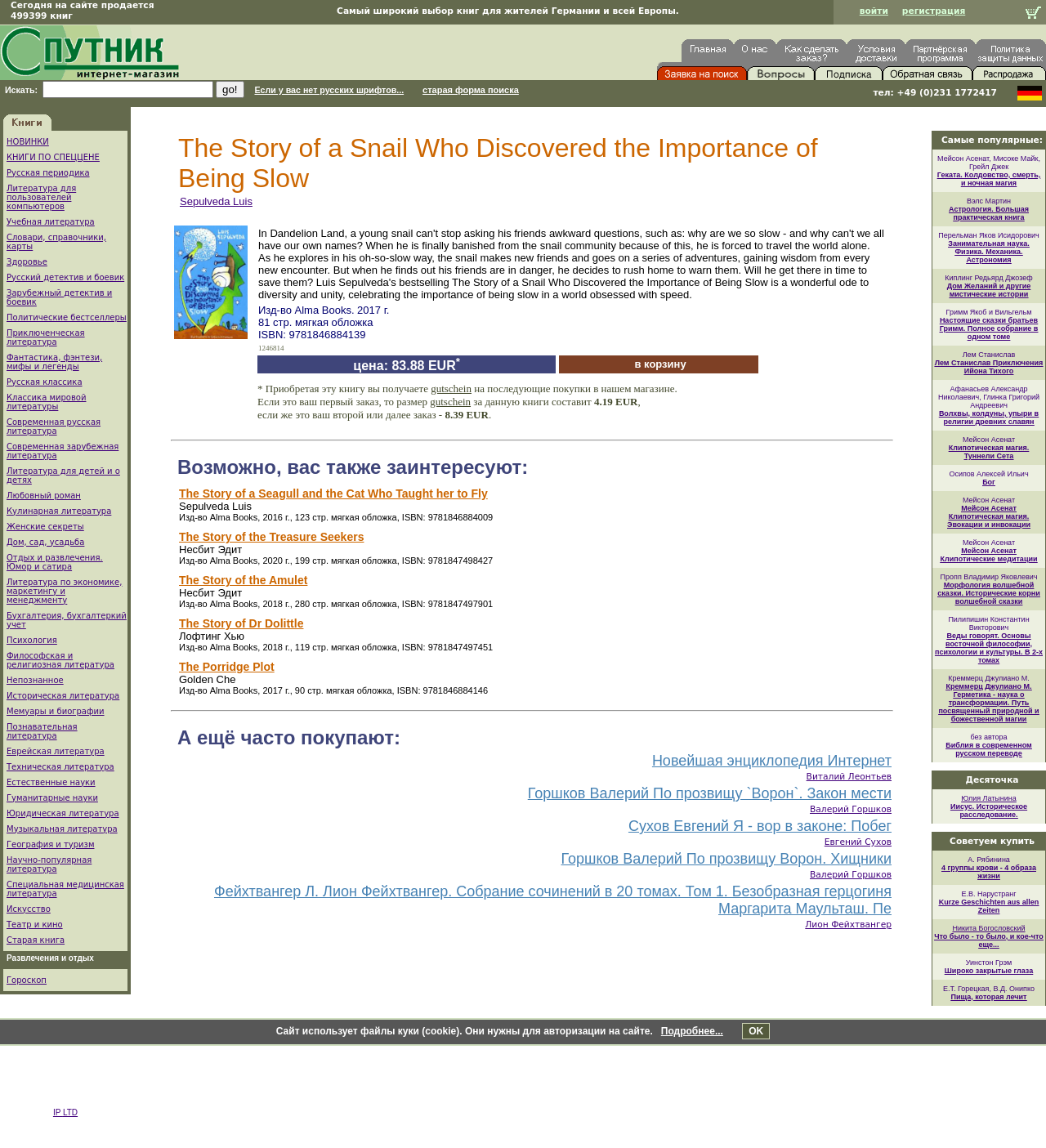Using the information from the screenshot, answer the following question thoroughly:
Is there a search function on this webpage?

There is a text box and a 'go!' button in the second table row, which suggests that there is a search function on this webpage.